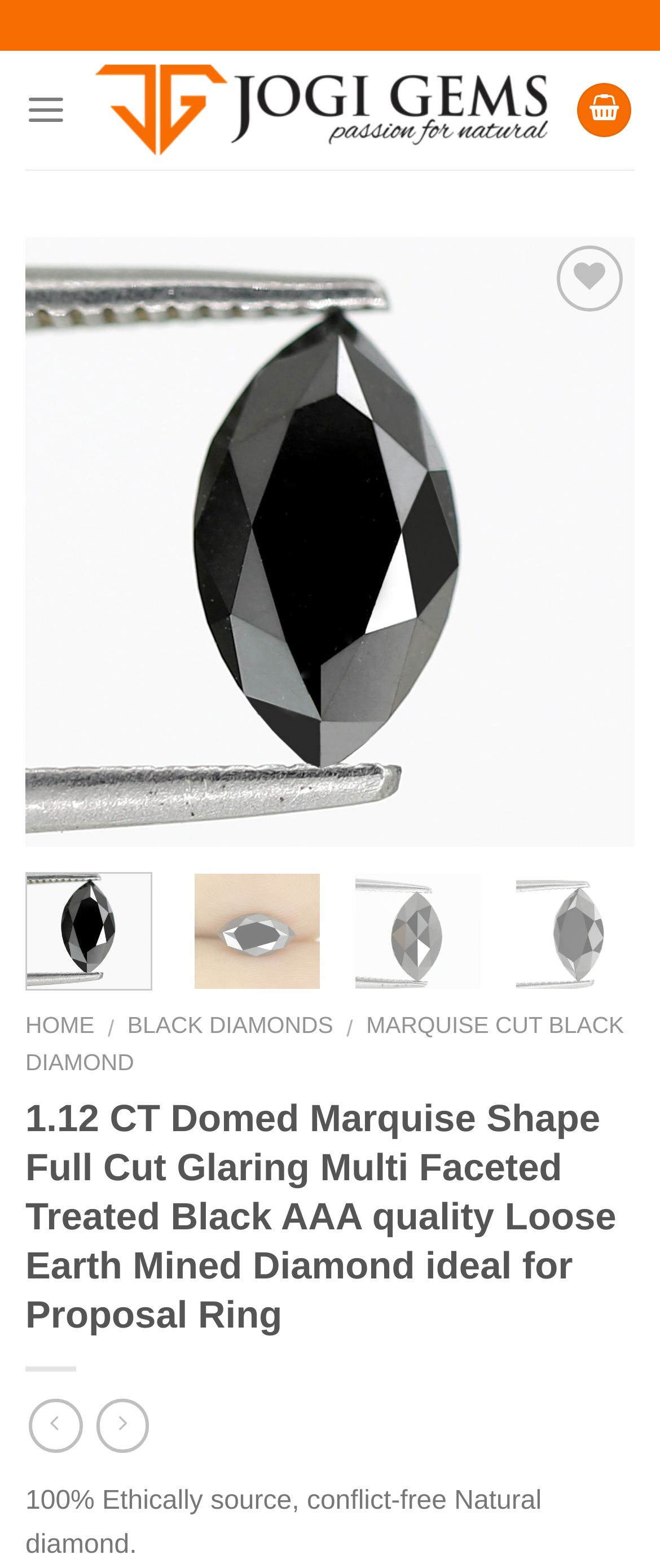Please determine and provide the text content of the webpage's heading.

1.12 CT Domed Marquise Shape Full Cut Glaring Multi Faceted Treated Black AAA quality Loose Earth Mined Diamond ideal for Proposal Ring